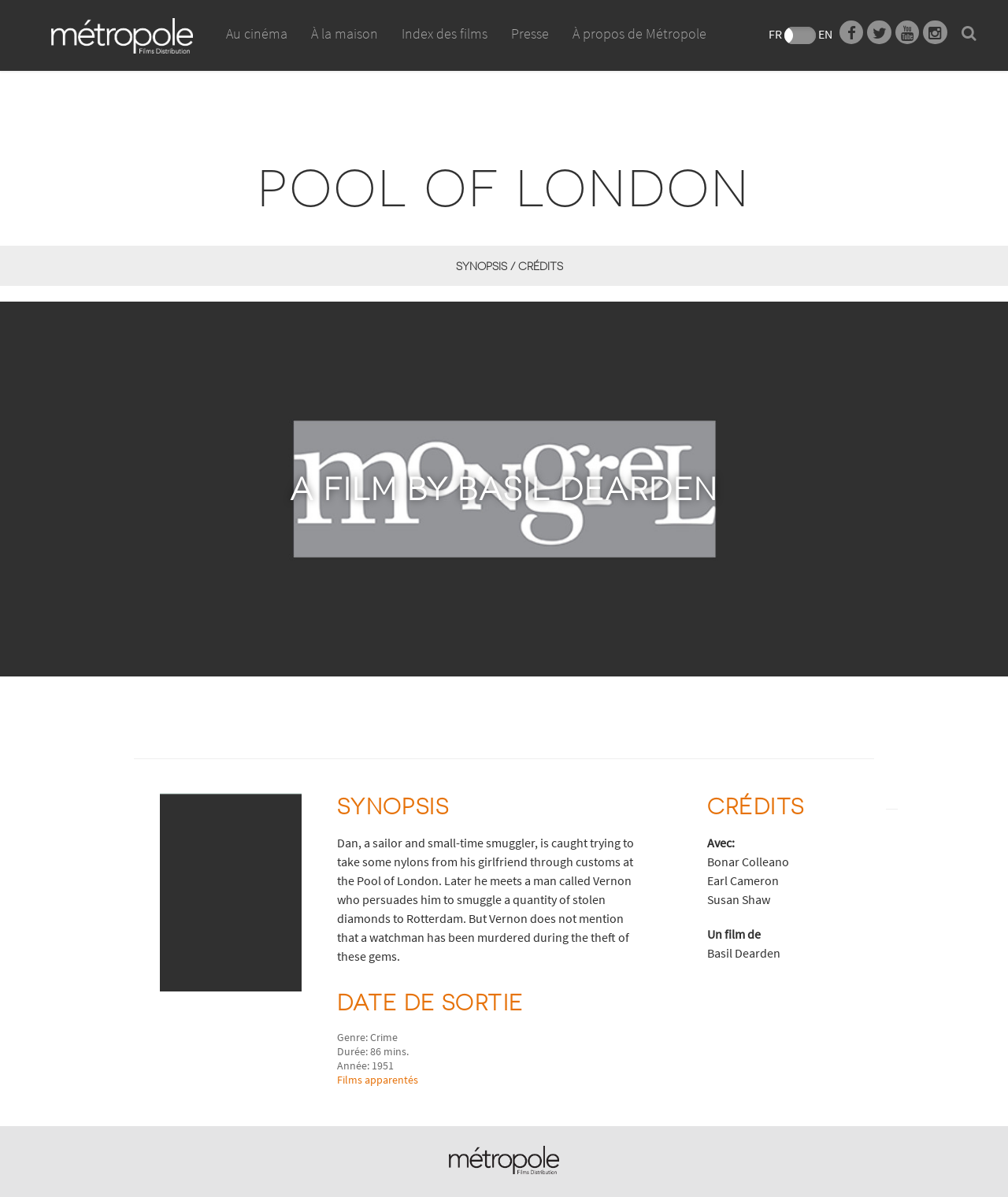Locate and extract the text of the main heading on the webpage.

POOL OF LONDON